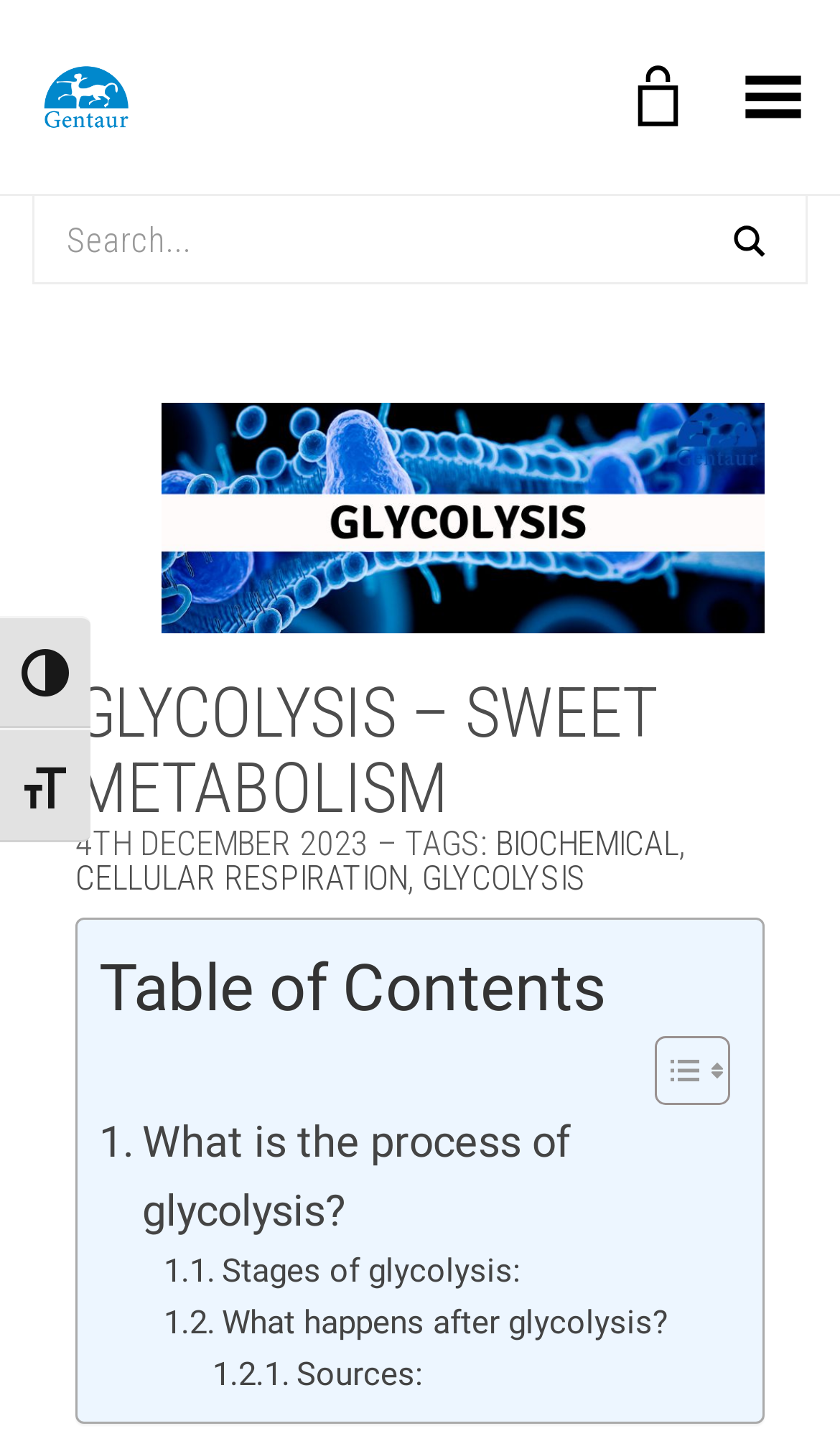What is the purpose of the 'Toggle High Contrast' button?
Please use the image to deliver a detailed and complete answer.

The 'Toggle High Contrast' button is likely used to change the contrast of the webpage, making it more readable for users with visual impairments.